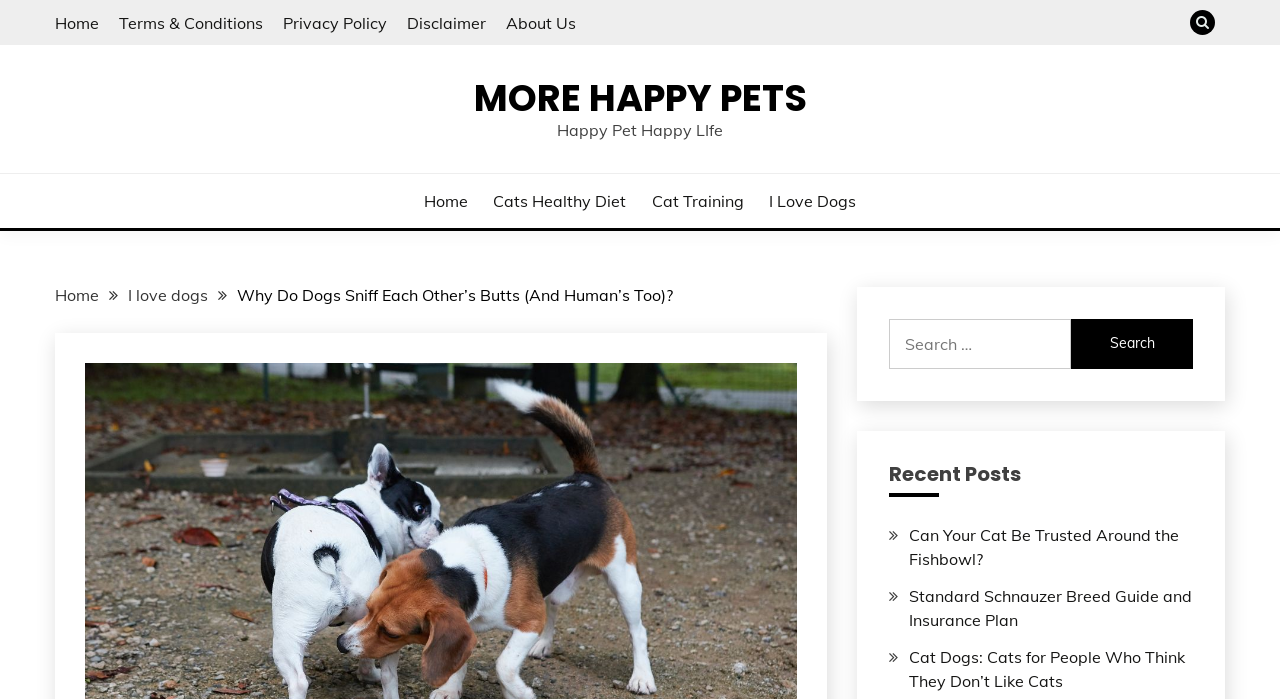How many navigation links are in the breadcrumbs?
Using the details from the image, give an elaborate explanation to answer the question.

I counted the number of links within the 'Breadcrumbs' navigation element, which are 'Home', 'I love dogs', and 'Why Do Dogs Sniff Each Other’s Butts (And Human’s Too)?'.